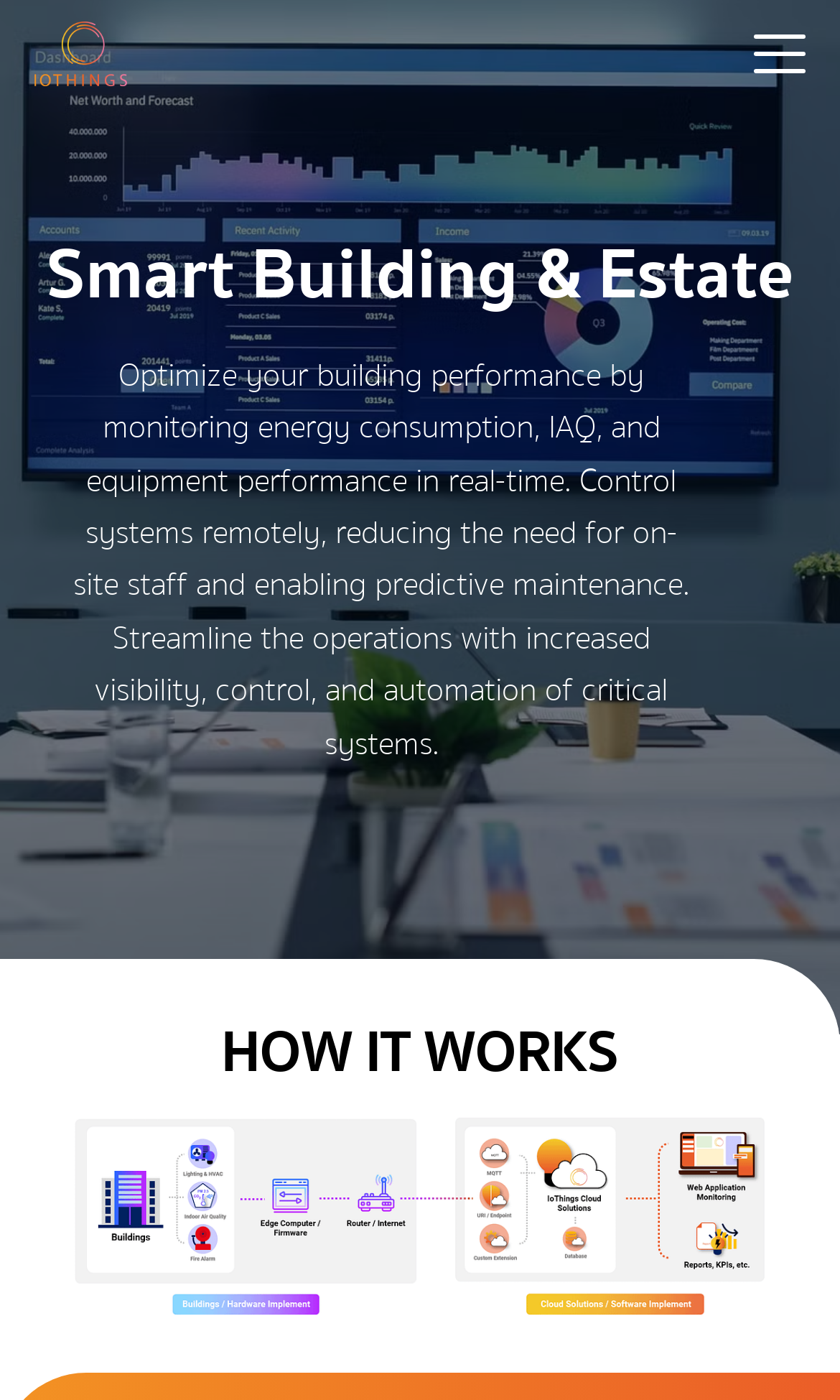Please find the bounding box coordinates in the format (top-left x, top-left y, bottom-right x, bottom-right y) for the given element description. Ensure the coordinates are floating point numbers between 0 and 1. Description: parent_node: Chris Maurice aria-label="author-photo"

None